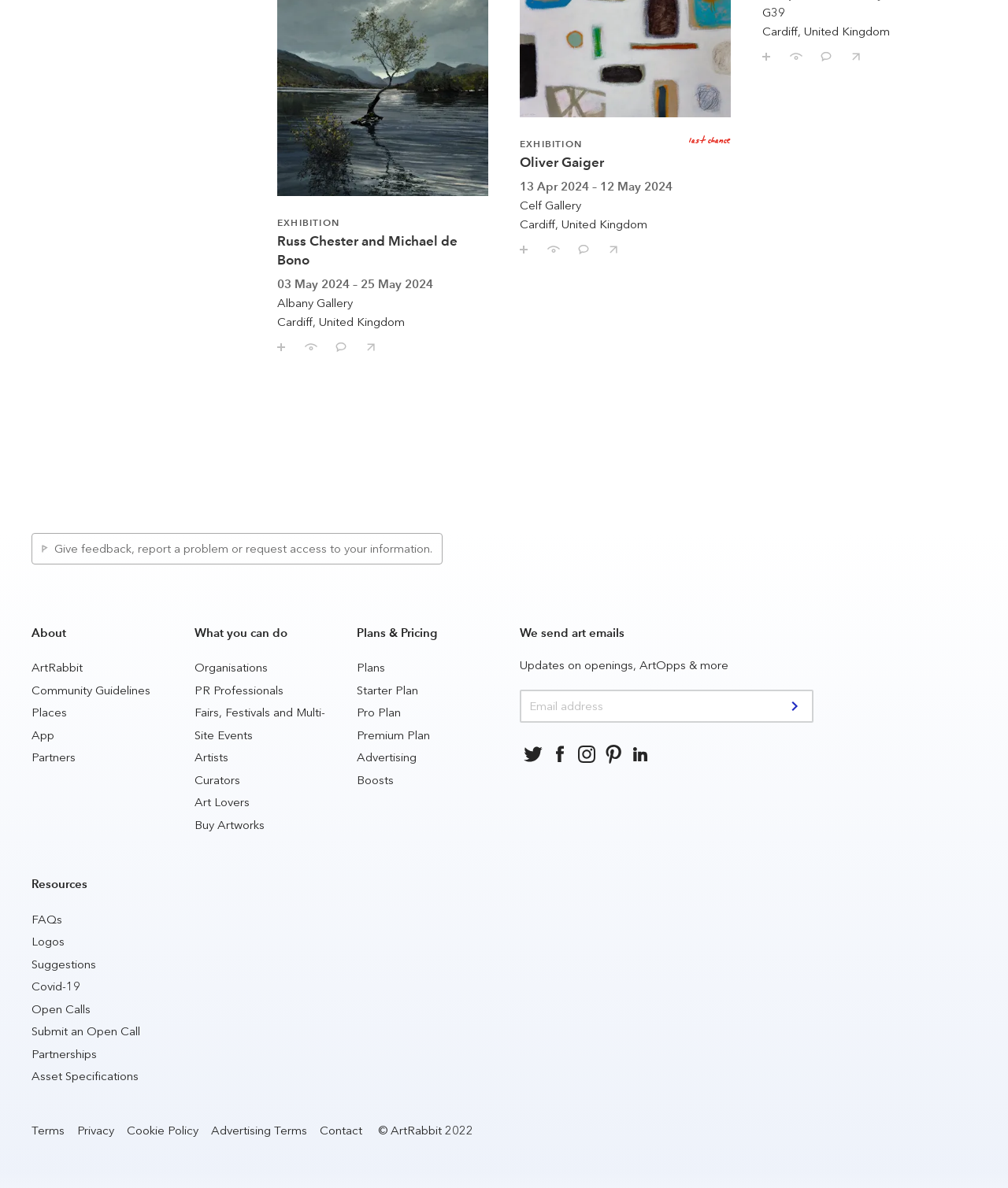Find the bounding box coordinates of the element to click in order to complete the given instruction: "Save Russ Chester and Michael de Bono."

[0.263, 0.279, 0.293, 0.299]